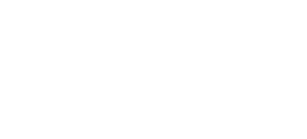Respond with a single word or phrase:
What is Charudatta's graphic representation like?

Sleek and modern